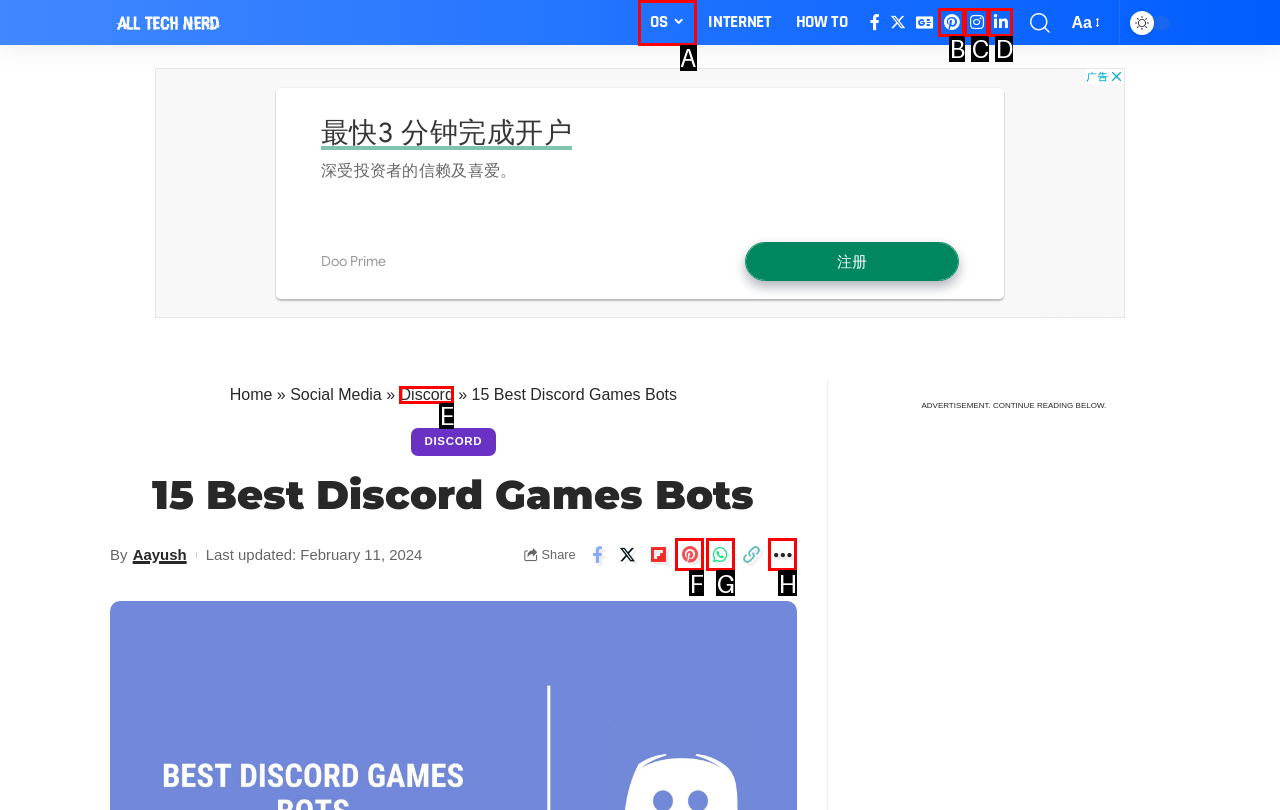Match the HTML element to the description: aria-label="Pinterest". Answer with the letter of the correct option from the provided choices.

B